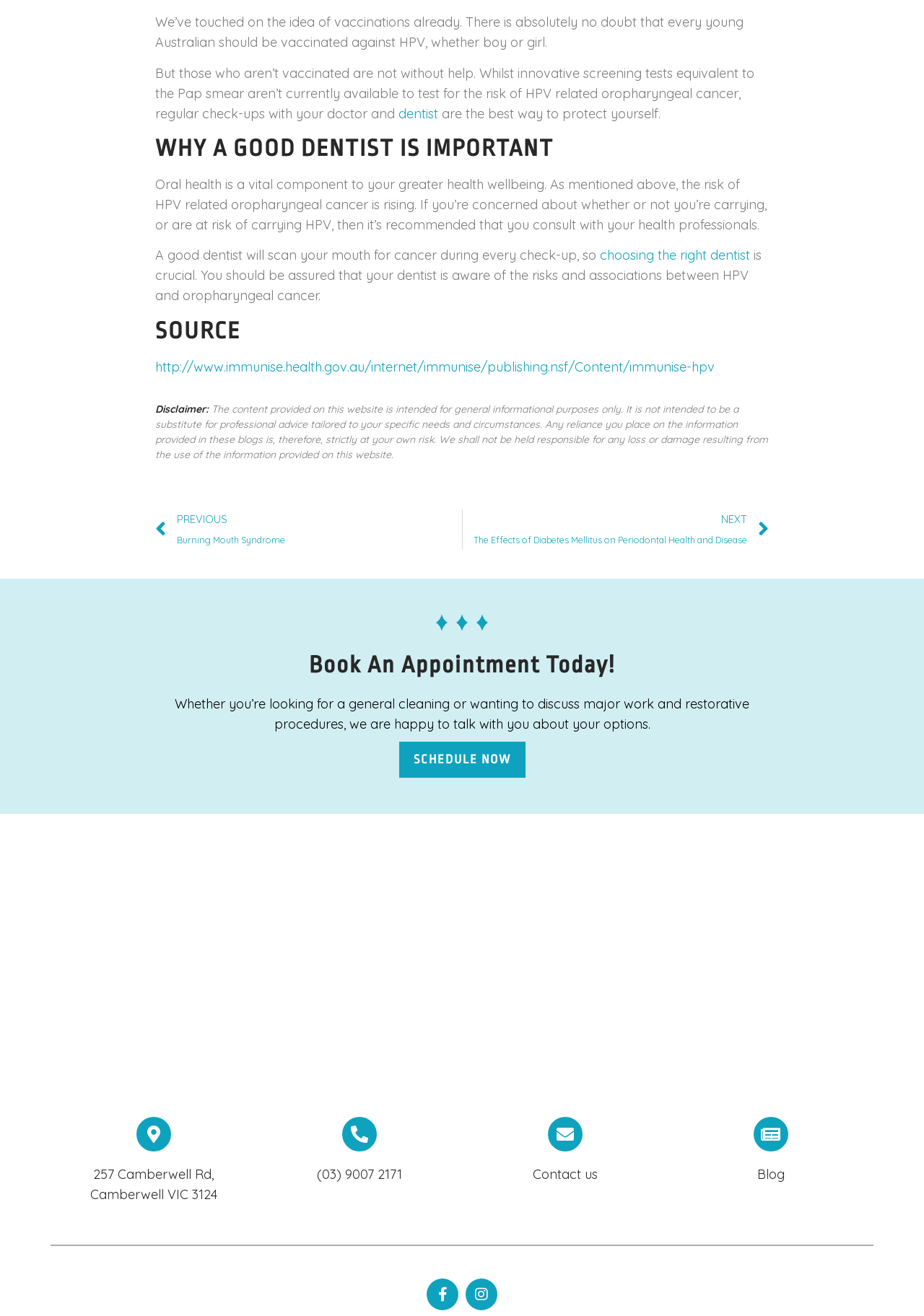Extract the bounding box coordinates for the described element: "PrevPreviousBurning Mouth Syndrome". The coordinates should be represented as four float numbers between 0 and 1: [left, top, right, bottom].

[0.168, 0.387, 0.5, 0.417]